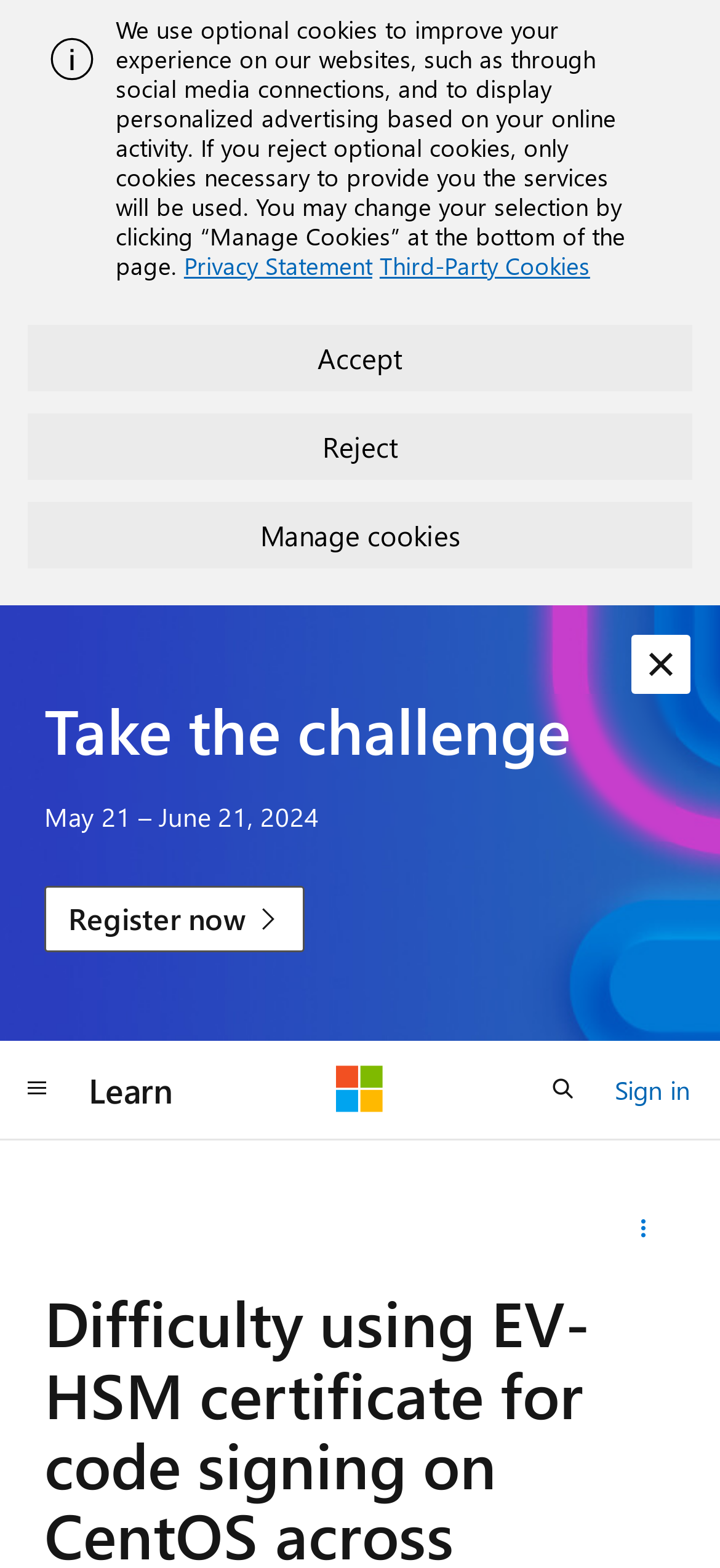Give a complete and precise description of the webpage's appearance.

The webpage appears to be a question and answer forum, specifically a Microsoft Q&A page. At the top, there is an alert message with an image on the left side, which is likely a notification or warning. Below the alert, there is a static text block that explains the use of cookies on the website, along with three buttons to manage cookie preferences.

On the right side of the page, there is a section with a heading "Take the challenge" and a subheading with a date range "May 21 – June 21, 2024". Below this, there is a "Register now" link. 

On the top-right corner, there is a button to dismiss the alert. The top navigation bar has several links, including "Learn", "Microsoft", and "Sign in". There is also a button to open a search function.

On the left side of the navigation bar, there is a button for global navigation. At the bottom of the page, there is a details section with a disclosure triangle that allows users to share the question.

The main content of the page is not explicitly described in the accessibility tree, but based on the meta description, it appears to be related to using an EV-HSM certificate for code signing on CentOS across multiple VPS.